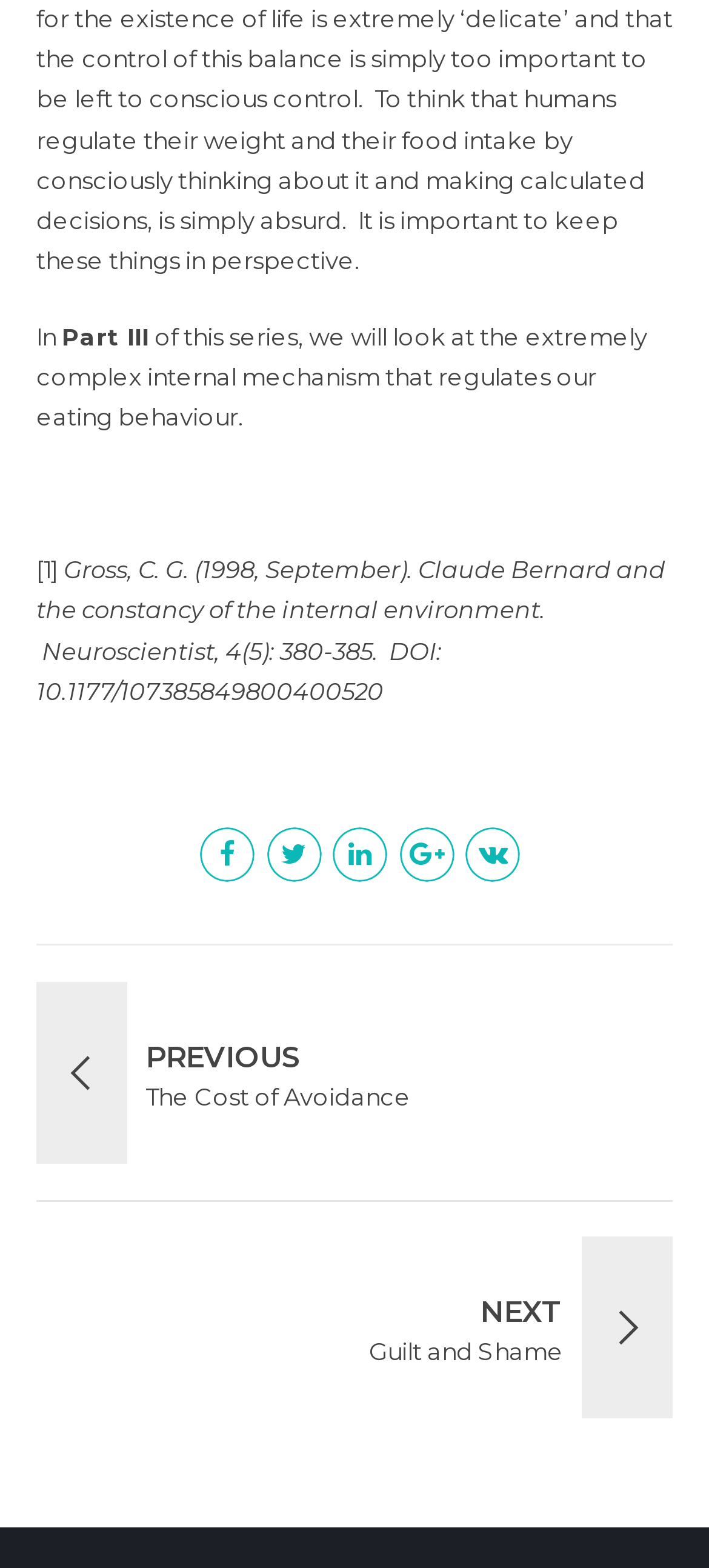What is the text of the previous button?
Using the details from the image, give an elaborate explanation to answer the question.

The previous button is represented by the heading element with ID 181 and the link element with ID 205, which both contain the text 'PREVIOUS The Cost of Avoidance'.